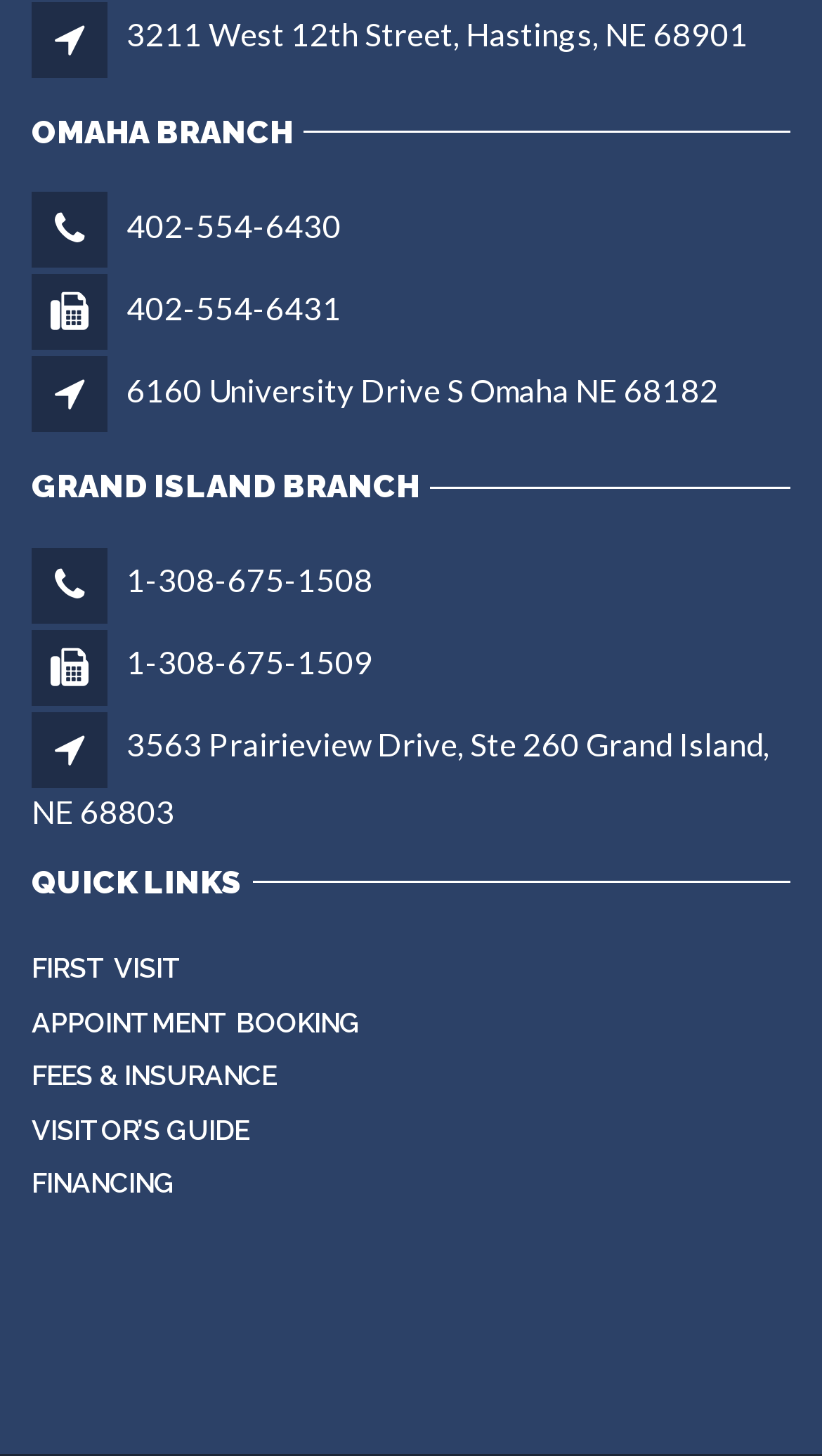Locate the UI element described by First Visit and provide its bounding box coordinates. Use the format (top-left x, top-left y, bottom-right x, bottom-right y) with all values as floating point numbers between 0 and 1.

[0.038, 0.647, 0.223, 0.684]